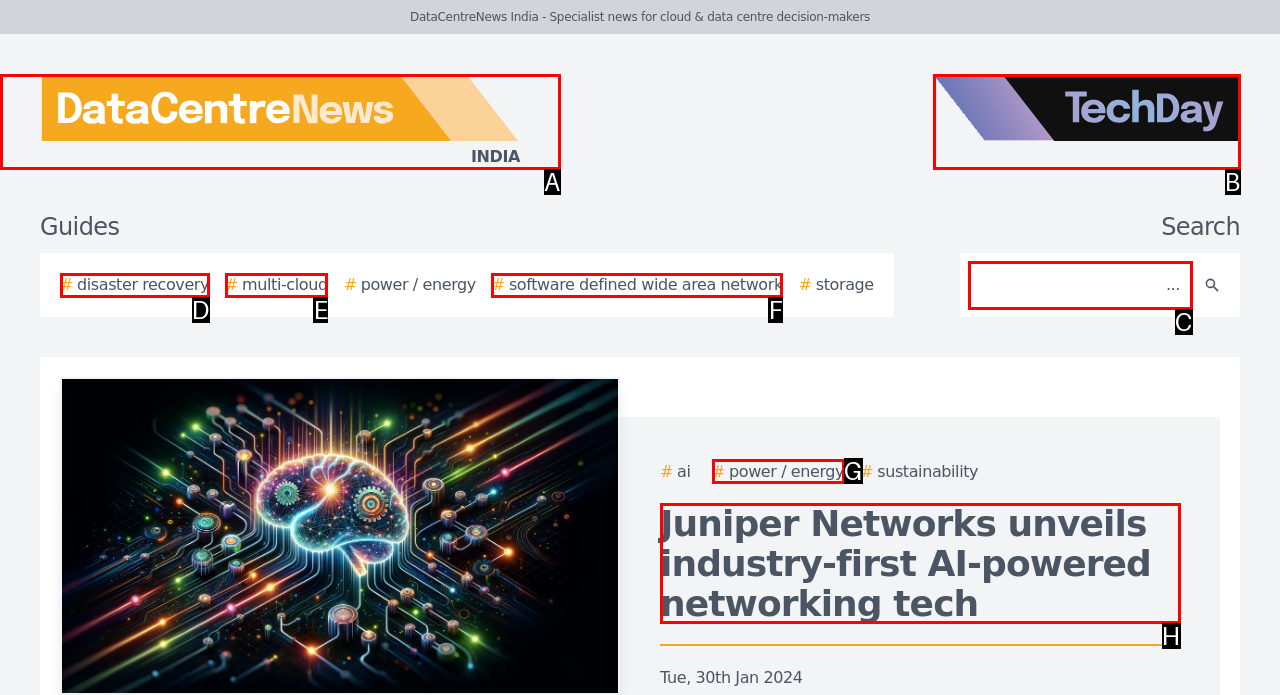Decide which letter you need to select to fulfill the task: Read the article about Juniper Networks unveils industry-first AI-powered networking tech
Answer with the letter that matches the correct option directly.

H